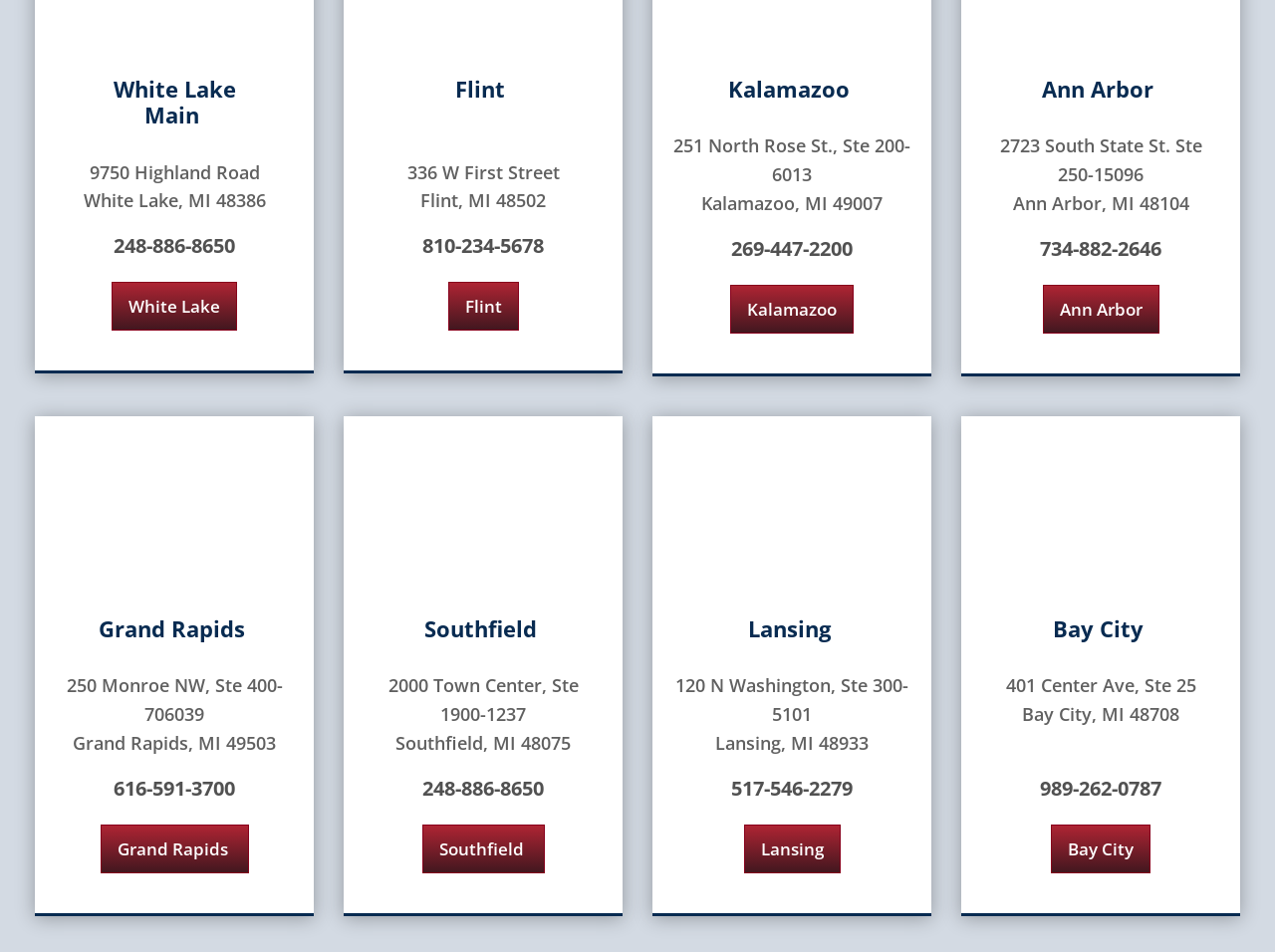Identify the bounding box coordinates of the element that should be clicked to fulfill this task: "Call White Lake office". The coordinates should be provided as four float numbers between 0 and 1, i.e., [left, top, right, bottom].

[0.089, 0.242, 0.184, 0.275]